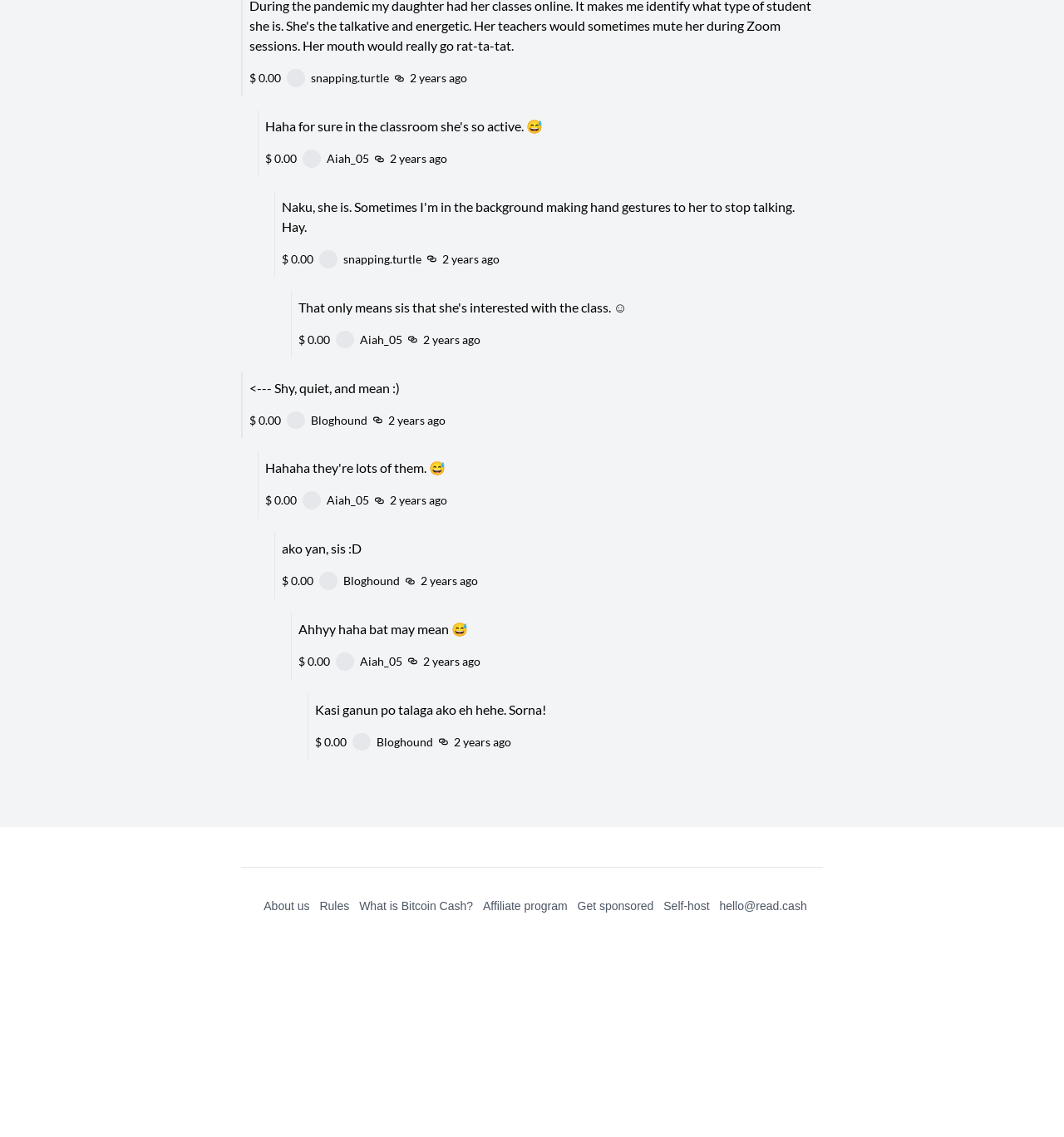Provide the bounding box coordinates in the format (top-left x, top-left y, bottom-right x, bottom-right y). All values are floating point numbers between 0 and 1. Determine the bounding box coordinate of the UI element described as: Stefan Felder

None